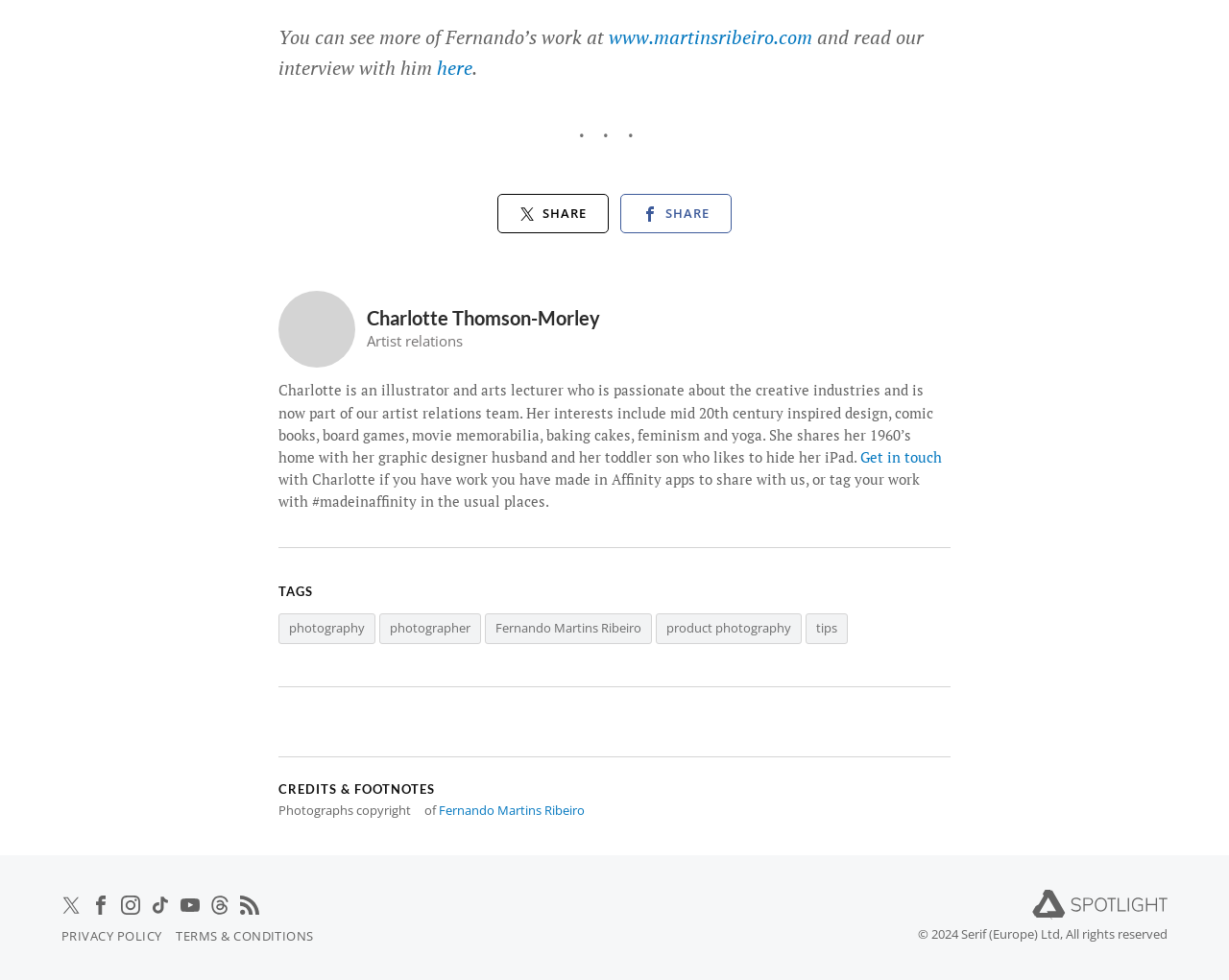What is the name of the photographer?
Provide a one-word or short-phrase answer based on the image.

Fernando Martins Ribeiro